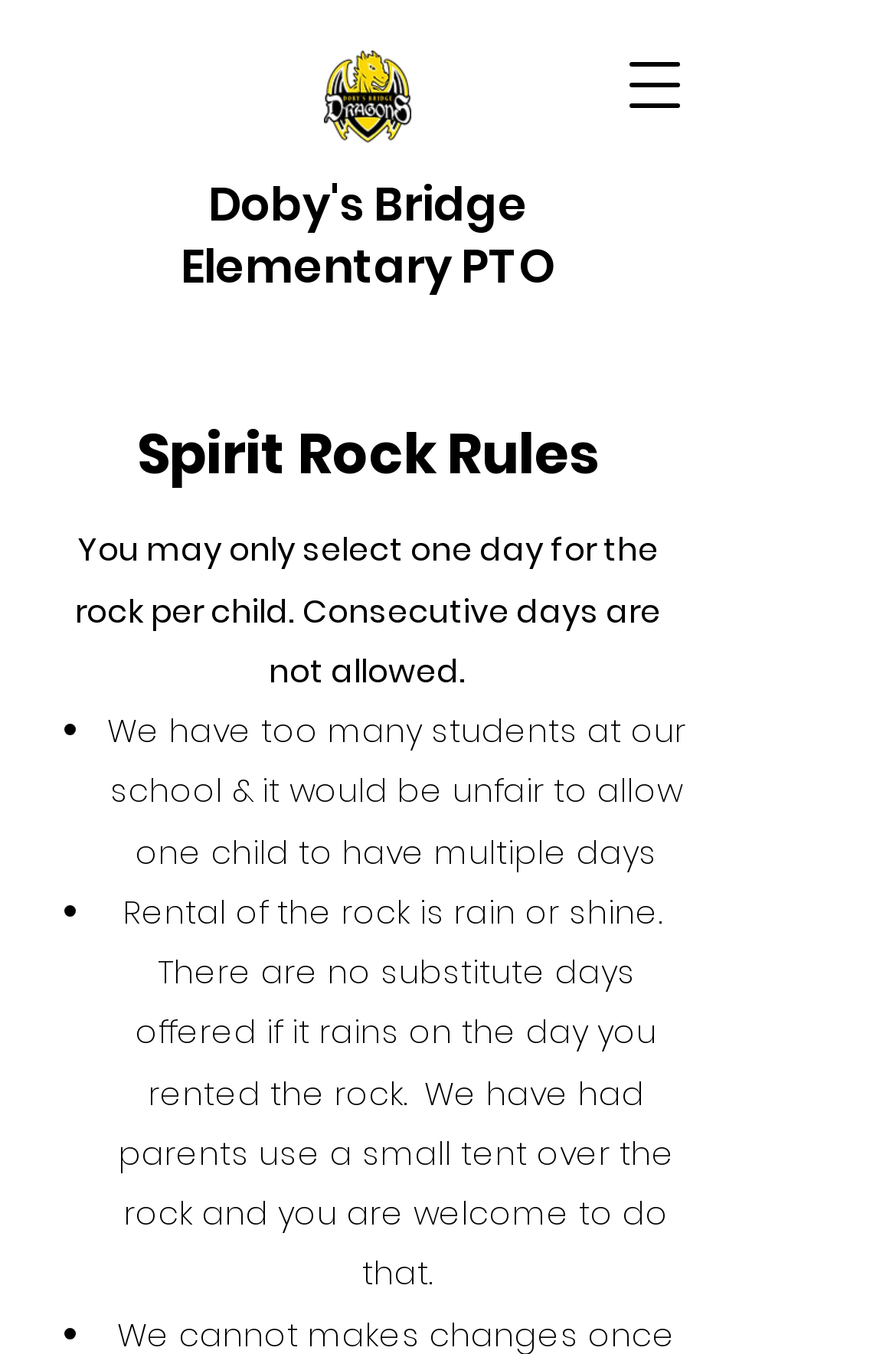What happens if it rains on the day the rock is rented?
Please answer the question with as much detail and depth as you can.

The StaticText 'Rental of the rock is rain or shine. There are no substitute days offered if it rains on the day you rented the rock.' clearly states that there are no substitute days offered if it rains on the day the rock is rented.